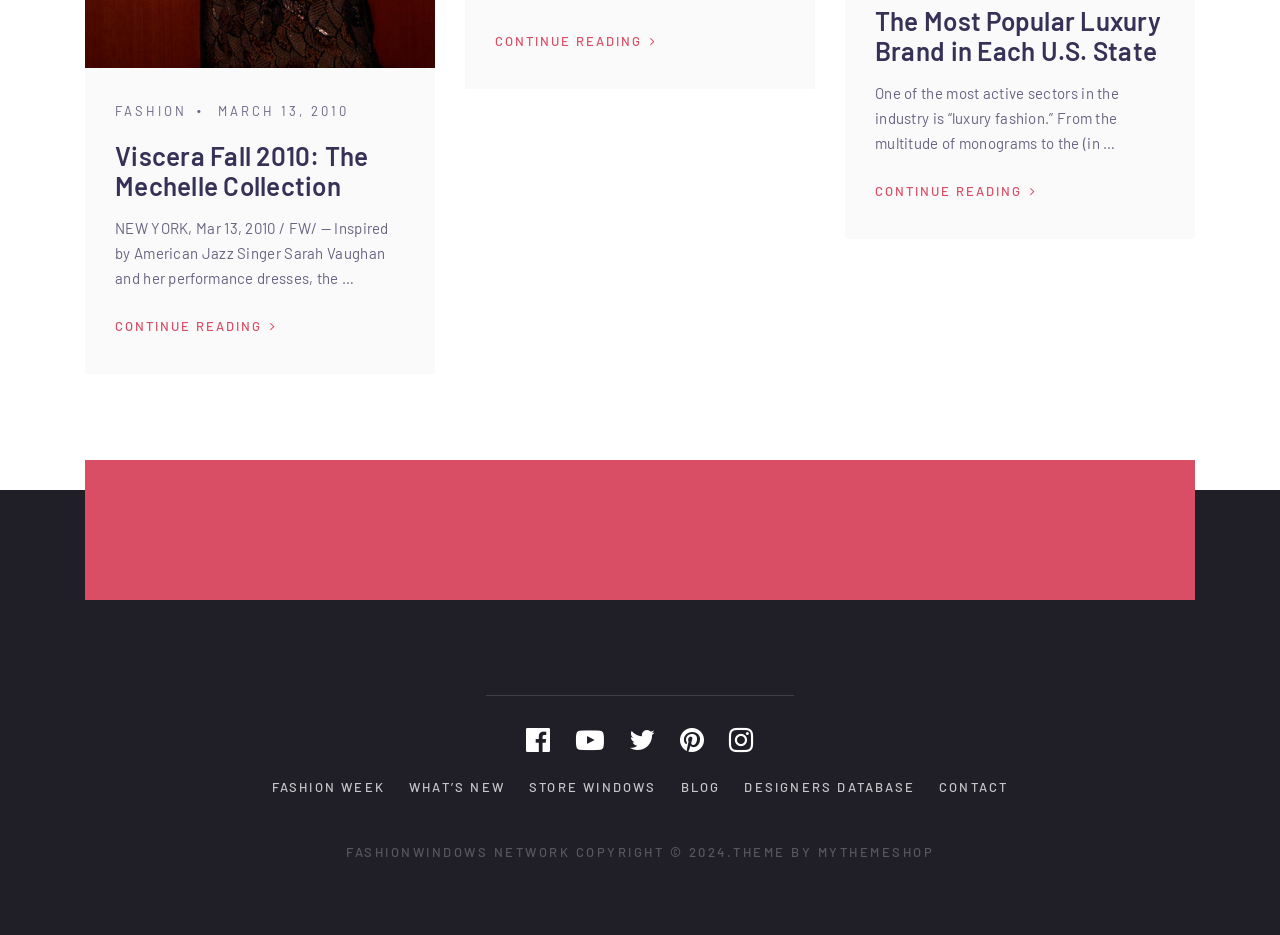What is the theme of the article?
Answer the question with just one word or phrase using the image.

Fashion